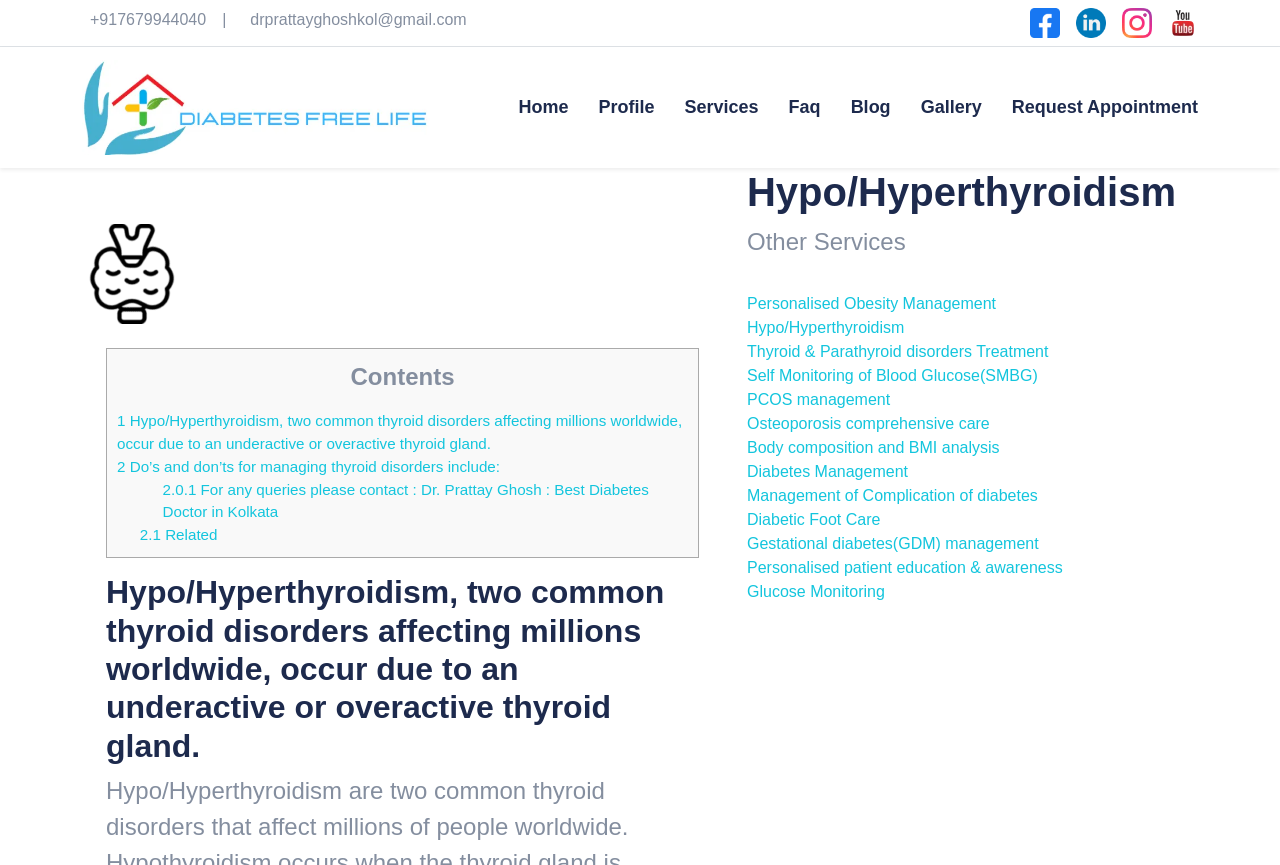Determine the bounding box coordinates of the element that should be clicked to execute the following command: "Send an email to the doctor".

[0.177, 0.009, 0.377, 0.037]